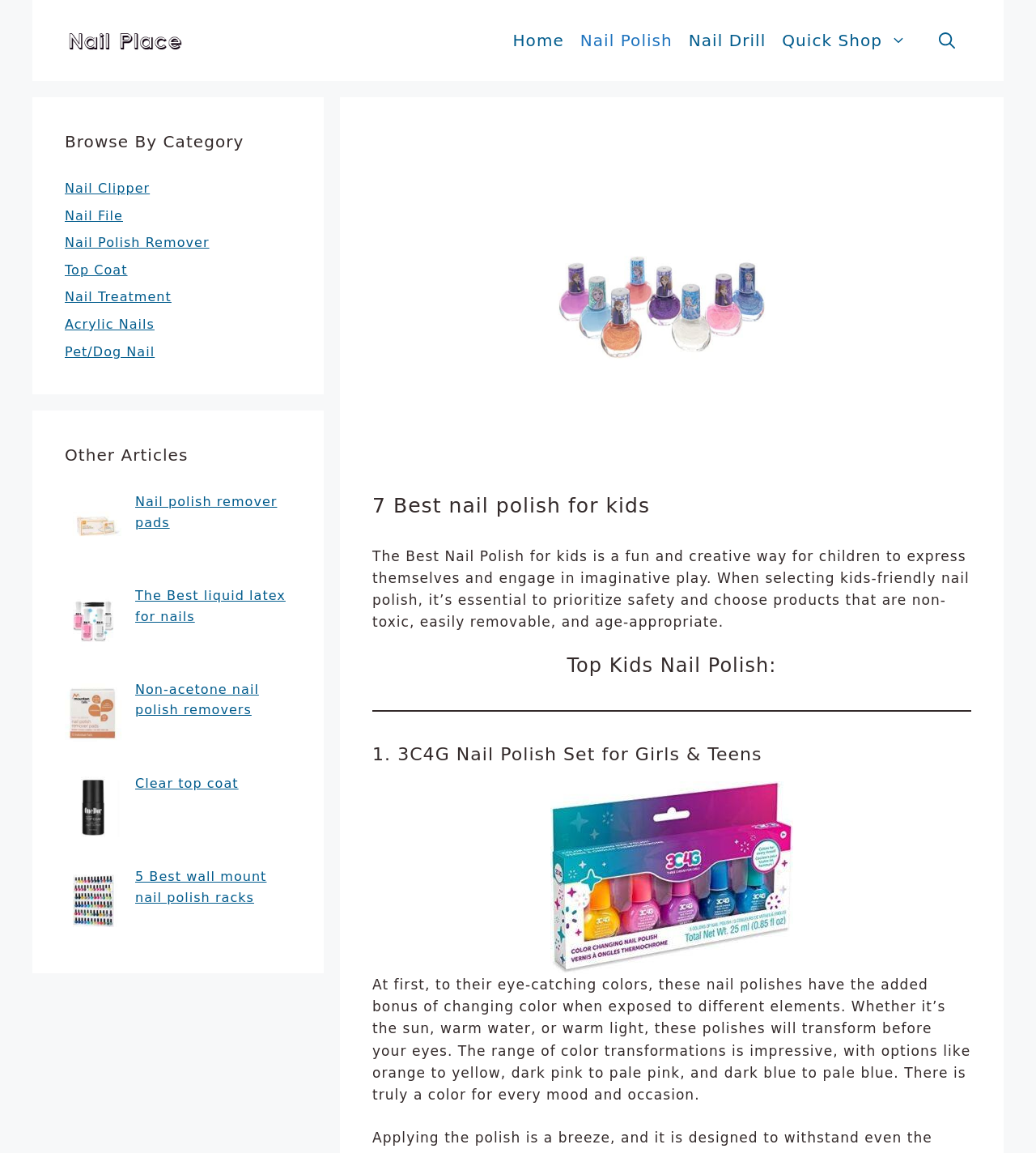What is the purpose of the nail polish mentioned on this webpage?
Please answer the question with as much detail as possible using the screenshot.

According to the webpage's content, 'The Best Nail Polish for kids is a fun and creative way for children to express themselves and engage in imaginative play.' This suggests that the purpose of the nail polish is for kids to express themselves.